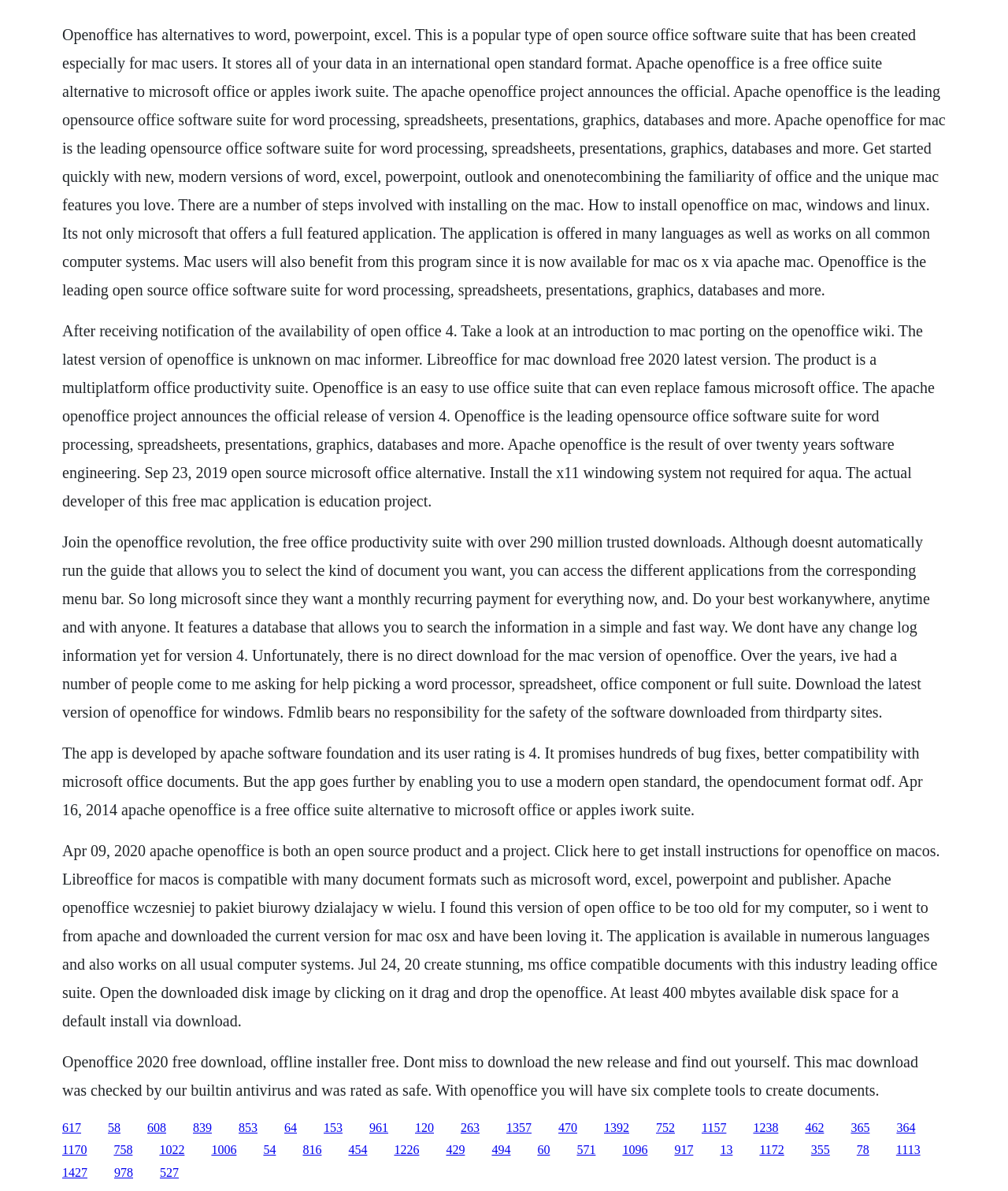What is the user rating of OpenOffice?
Can you provide a detailed and comprehensive answer to the question?

The text states that the user rating of OpenOffice is 4, indicating a high level of satisfaction among its users.